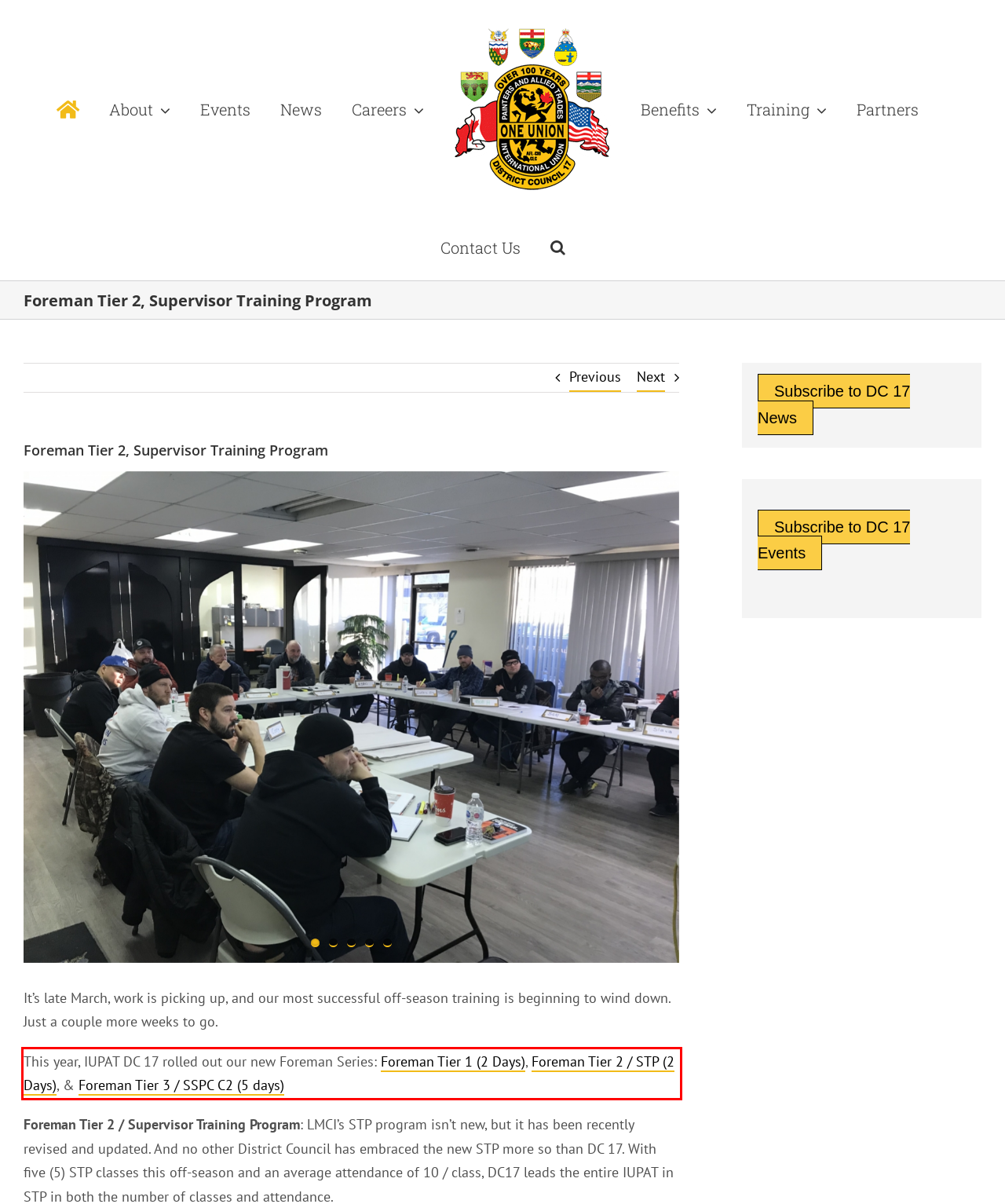Look at the webpage screenshot and recognize the text inside the red bounding box.

This year, IUPAT DC 17 rolled out our new Foreman Series: Foreman Tier 1 (2 Days), Foreman Tier 2 / STP (2 Days), & Foreman Tier 3 / SSPC C2 (5 days)